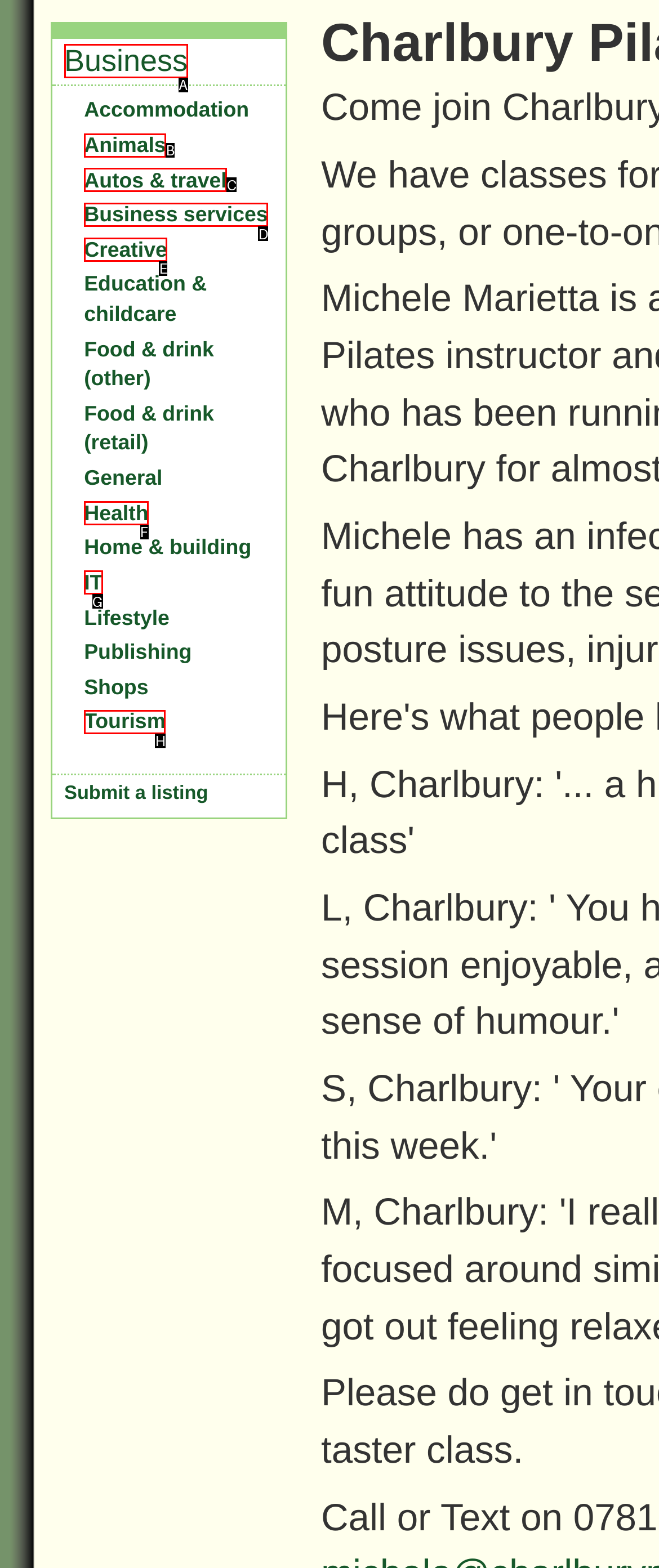Based on the description: Business services, select the HTML element that best fits. Reply with the letter of the correct choice from the options given.

D